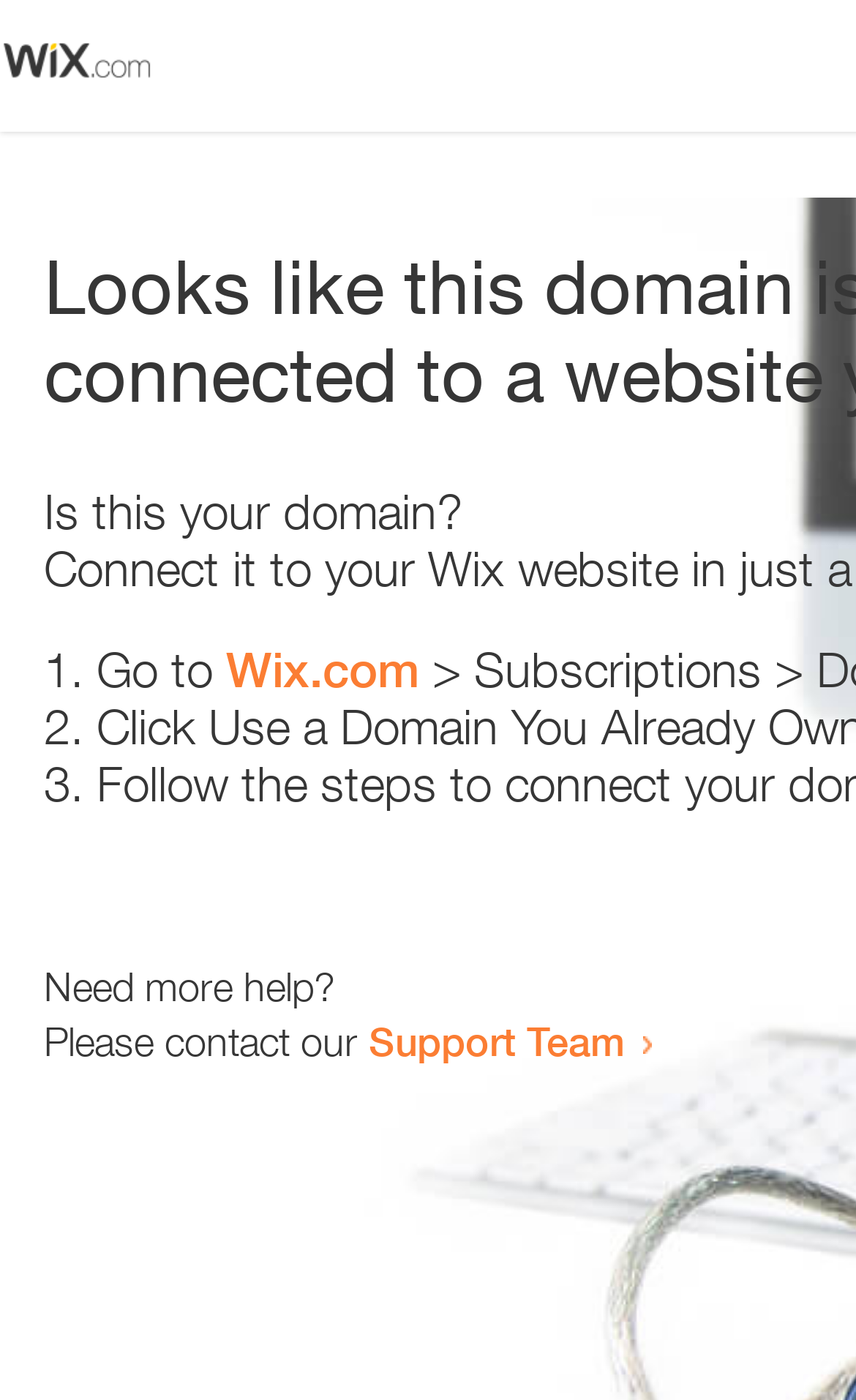Please reply to the following question with a single word or a short phrase:
What is the text above the first list marker?

Is this your domain?